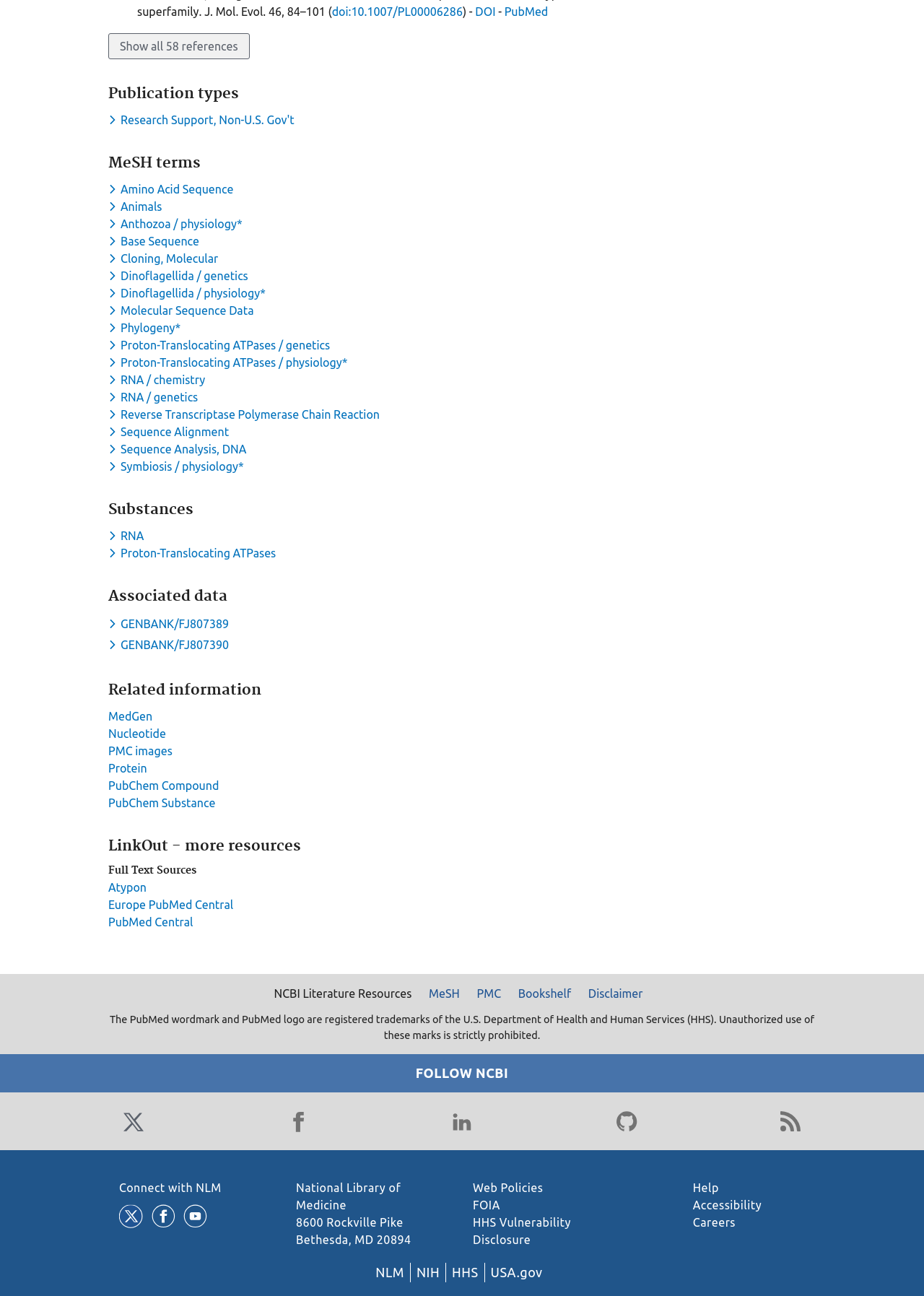Pinpoint the bounding box coordinates of the clickable element needed to complete the instruction: "Show all 58 references". The coordinates should be provided as four float numbers between 0 and 1: [left, top, right, bottom].

[0.117, 0.026, 0.27, 0.046]